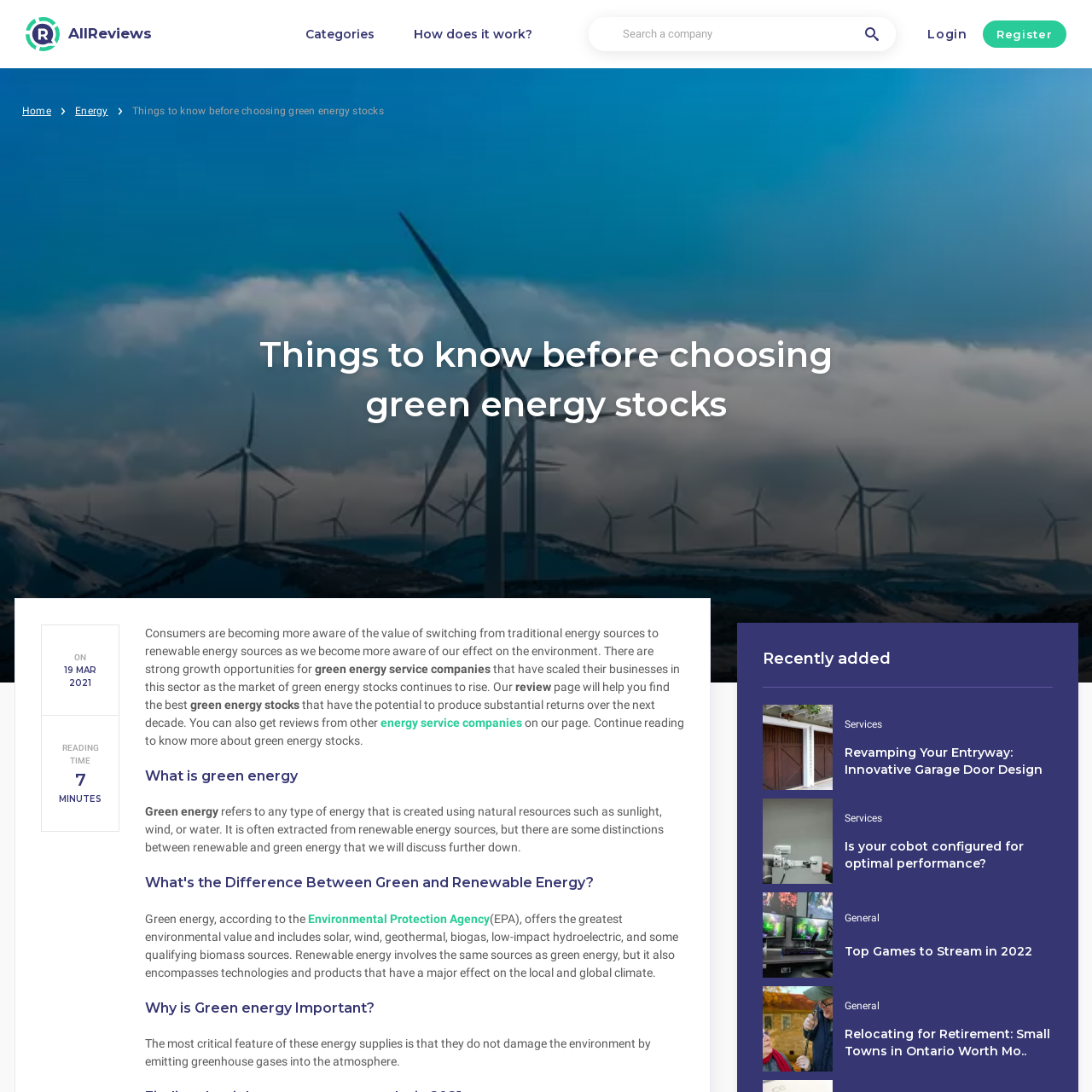Find the bounding box of the UI element described as: "energy service companies". The bounding box coordinates should be given as four float values between 0 and 1, i.e., [left, top, right, bottom].

[0.348, 0.655, 0.478, 0.668]